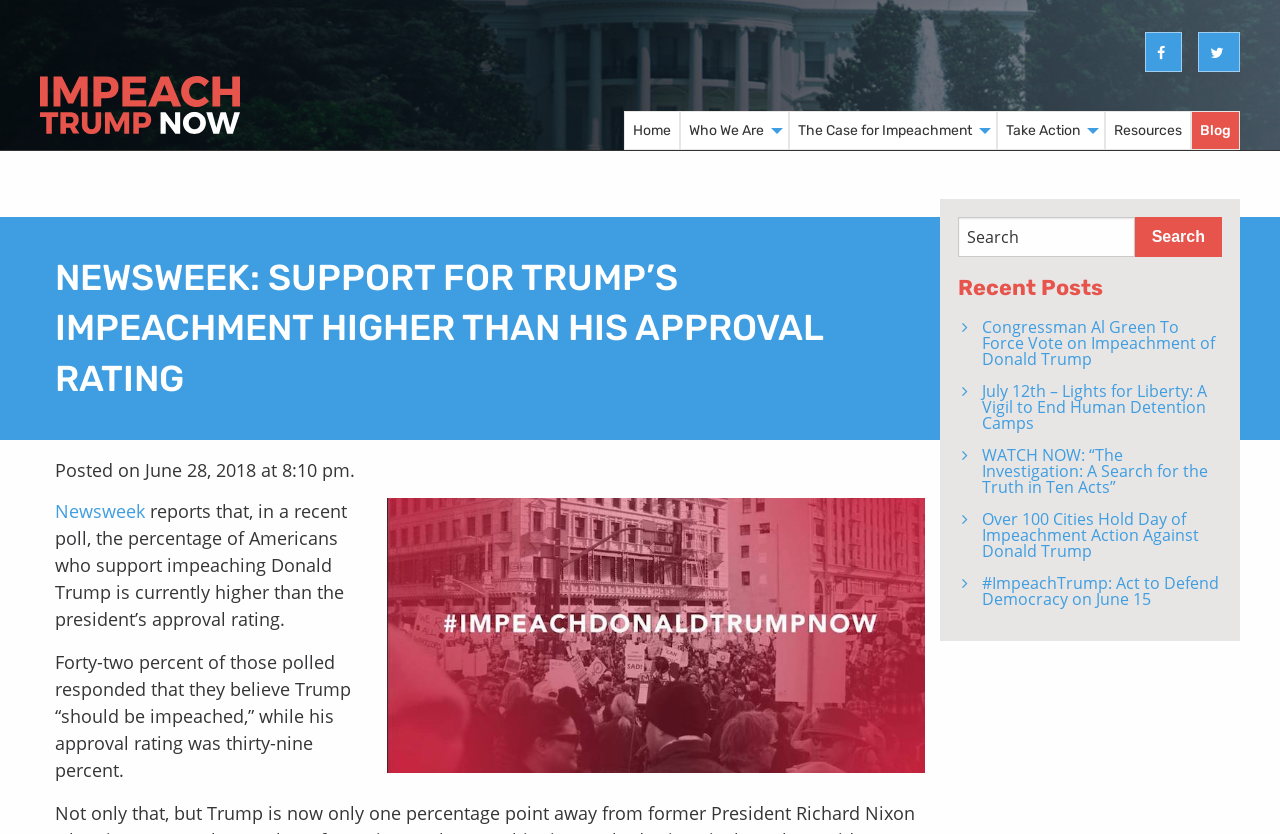Find the bounding box coordinates of the clickable element required to execute the following instruction: "Explore 'COMMUNITY EVENTS'". Provide the coordinates as four float numbers between 0 and 1, i.e., [left, top, right, bottom].

None